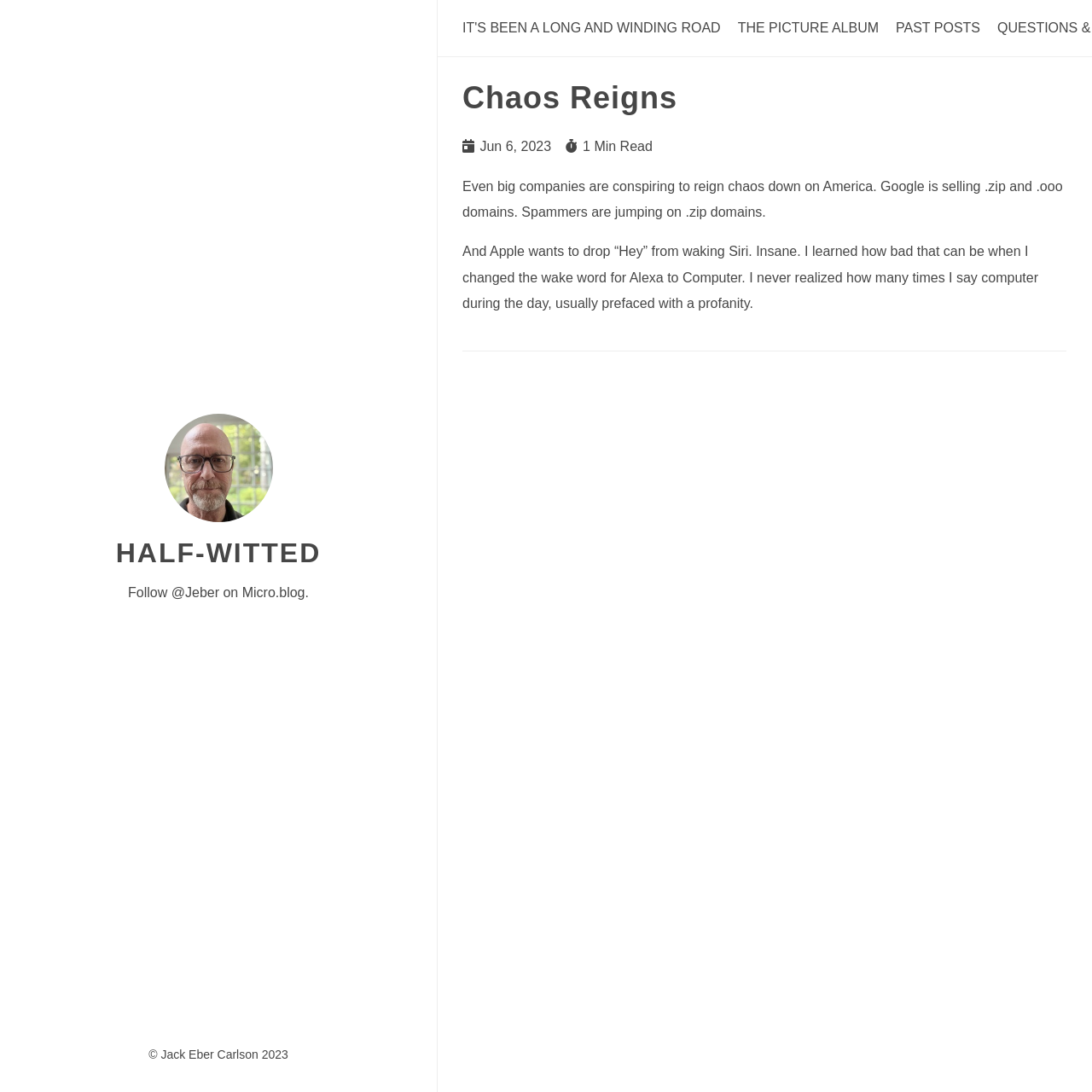Extract the bounding box coordinates for the HTML element that matches this description: "parent_node: USLHS Marker Fund". The coordinates should be four float numbers between 0 and 1, i.e., [left, top, right, bottom].

None